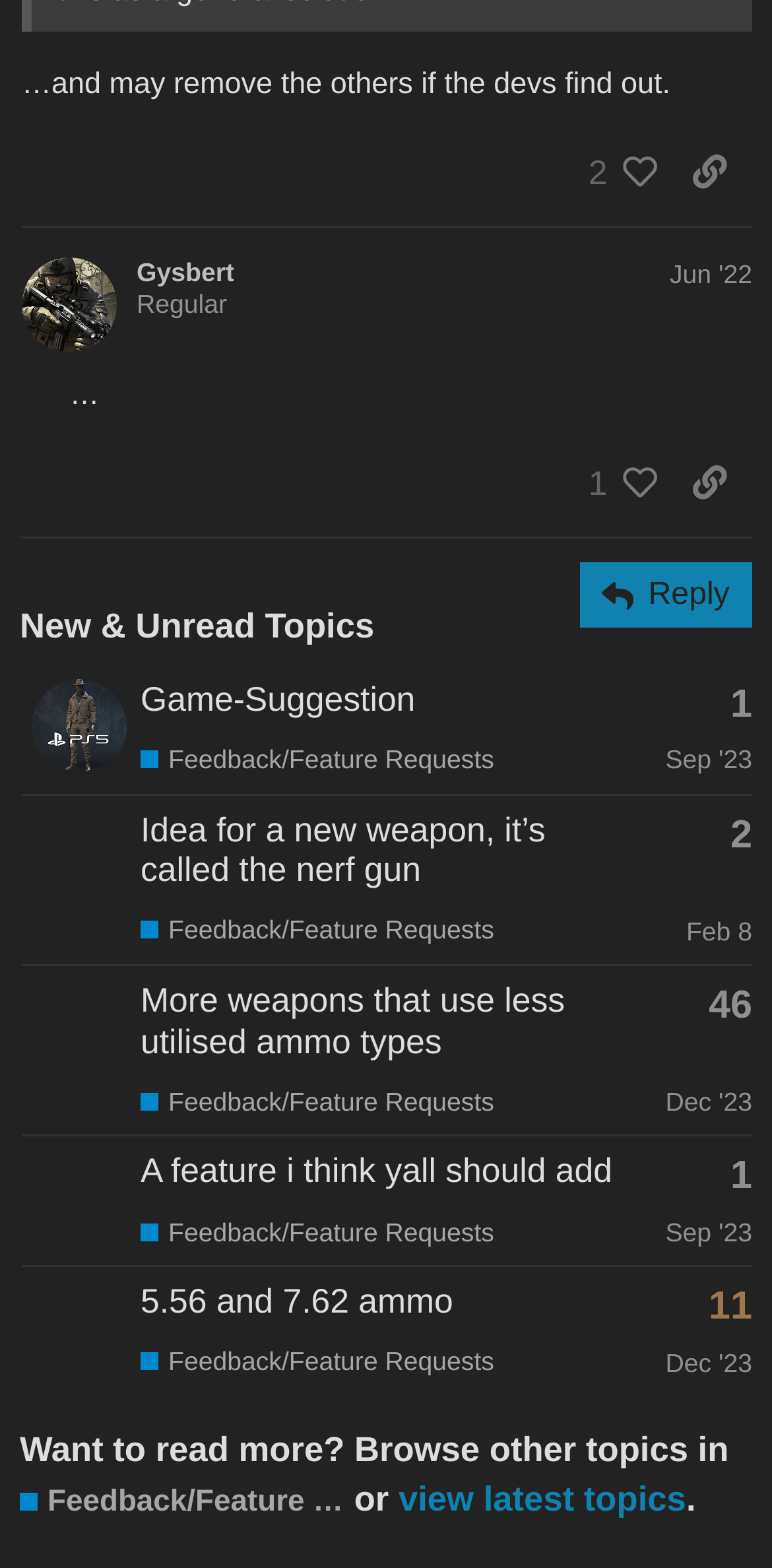Extract the bounding box coordinates for the UI element described by the text: "view latest topics". The coordinates should be in the form of [left, top, right, bottom] with values between 0 and 1.

[0.516, 0.943, 0.889, 0.968]